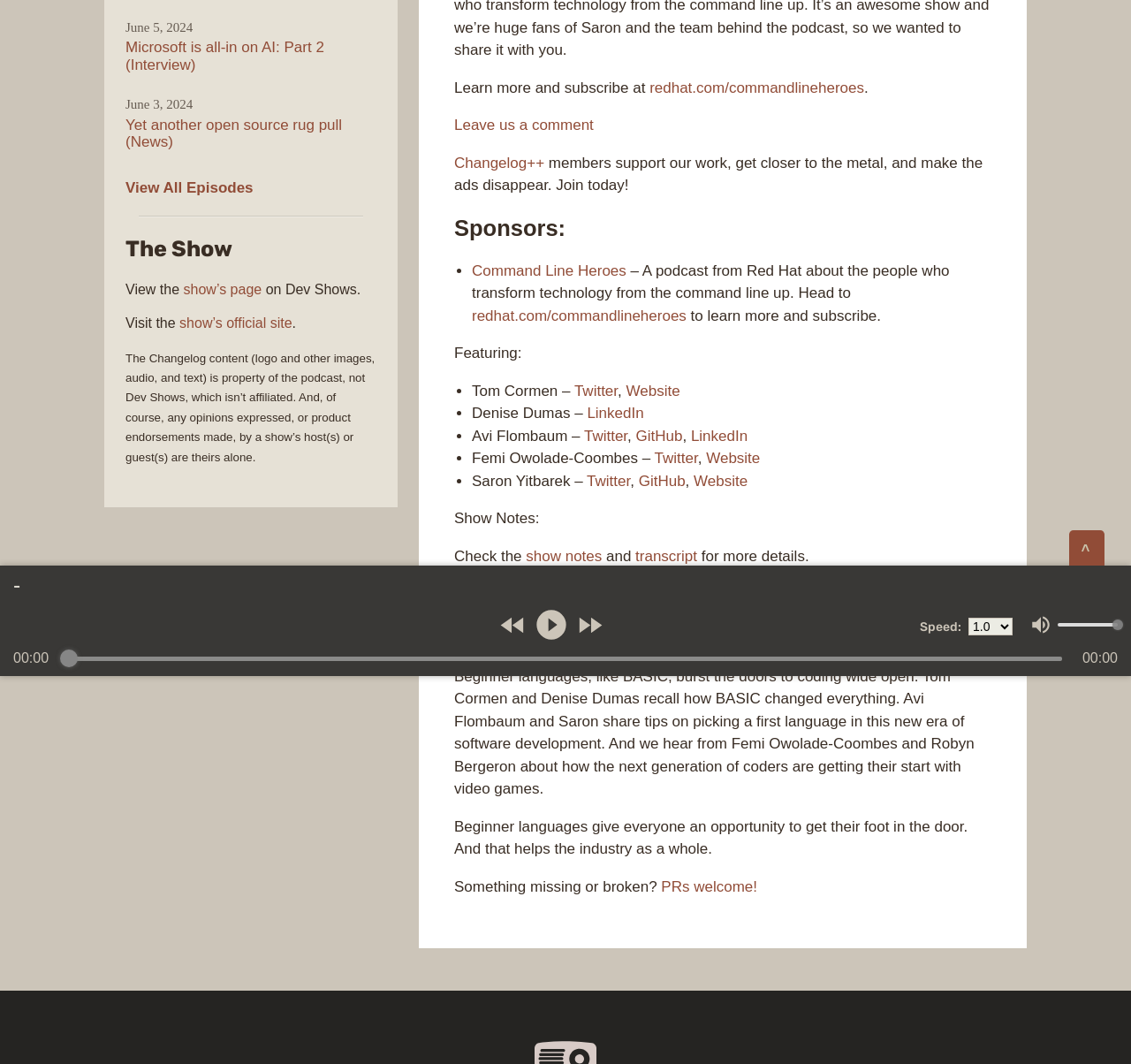Predict the bounding box for the UI component with the following description: "Command Line Heroes".

[0.417, 0.247, 0.554, 0.262]